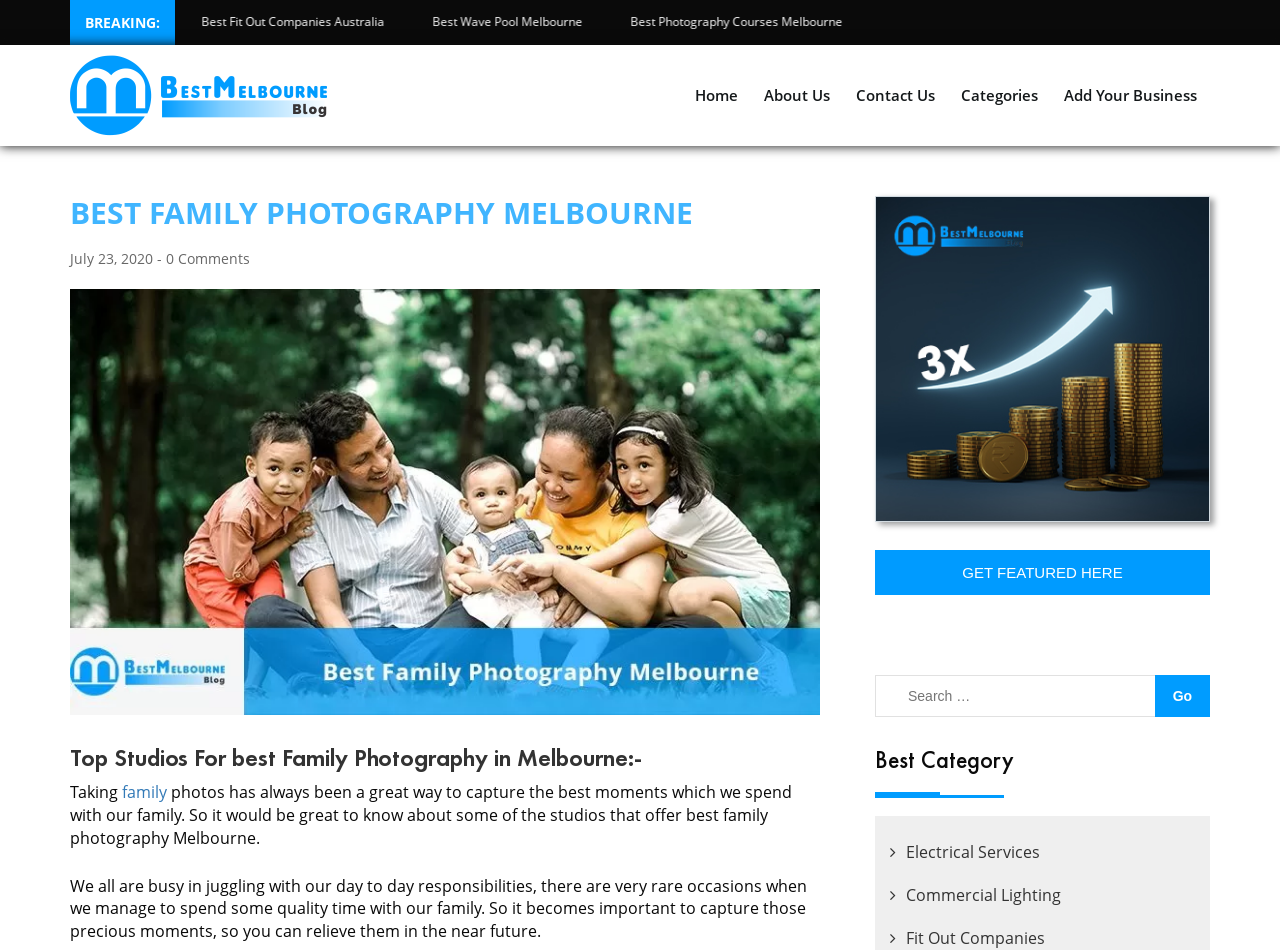Identify the bounding box coordinates of the region I need to click to complete this instruction: "Search for something".

[0.684, 0.71, 0.902, 0.754]